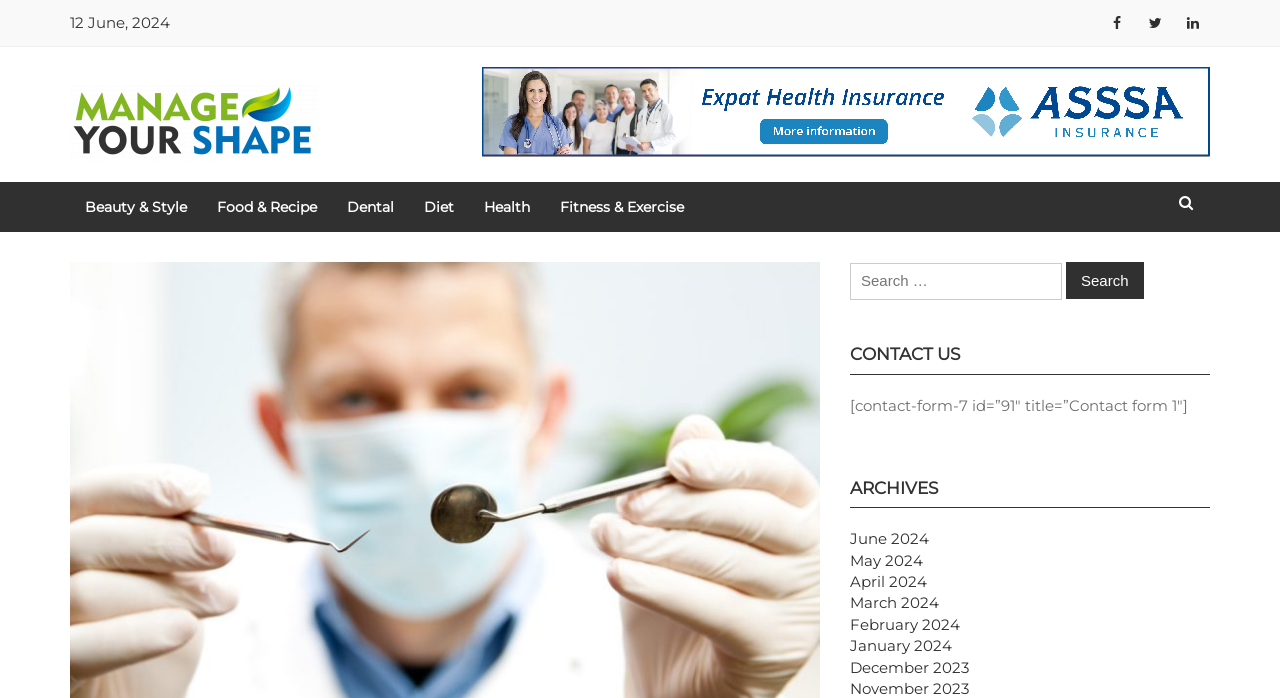Identify the main heading of the webpage and provide its text content.

Manage Your Shape